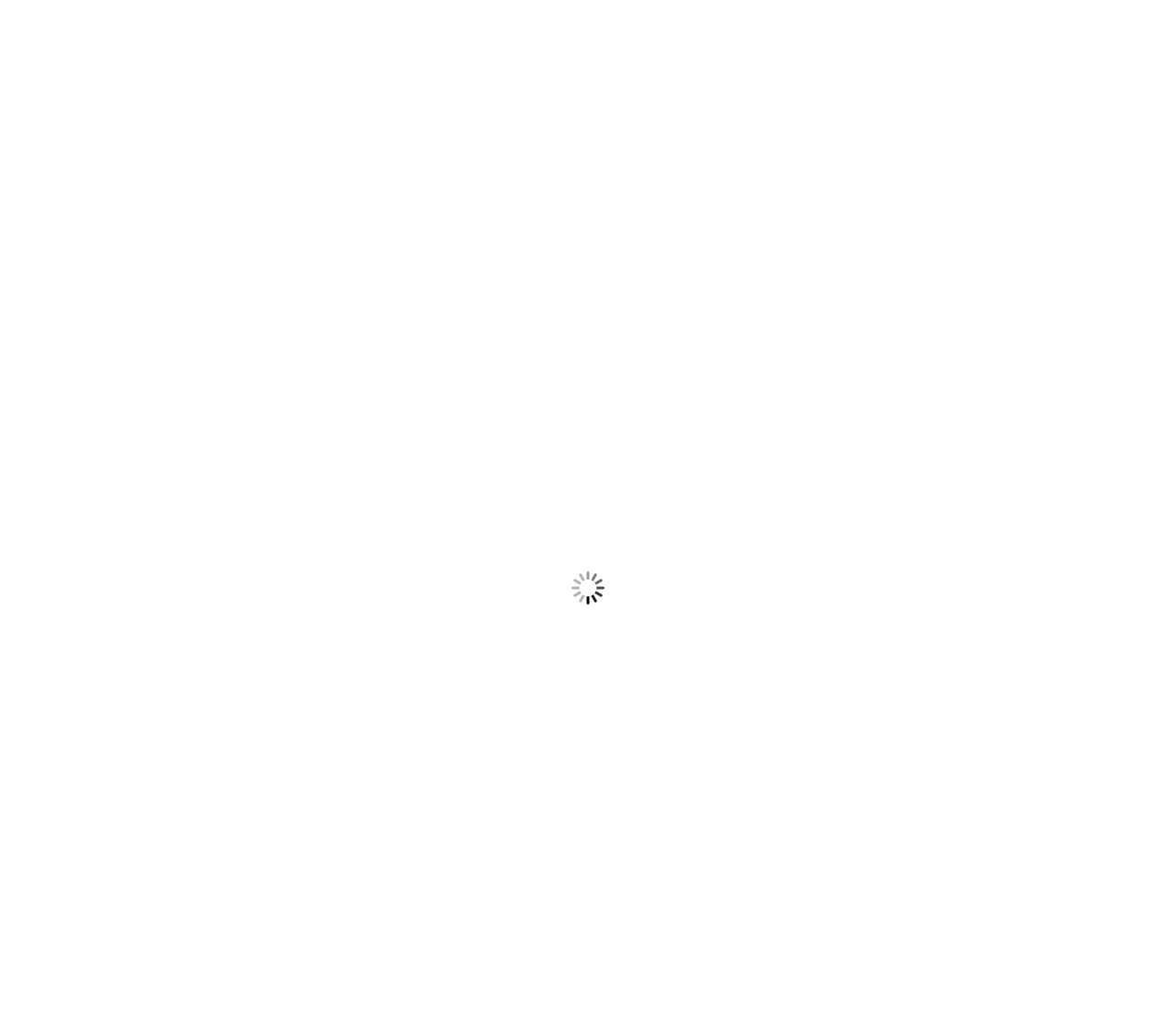What is the email address of the lawyer?
Please respond to the question with a detailed and well-explained answer.

I found the answer by looking at the link element with the text 'elran@msblaw.co.il' which is located near the 'E-MAIL:' static text, indicating that it is the email address of the lawyer.